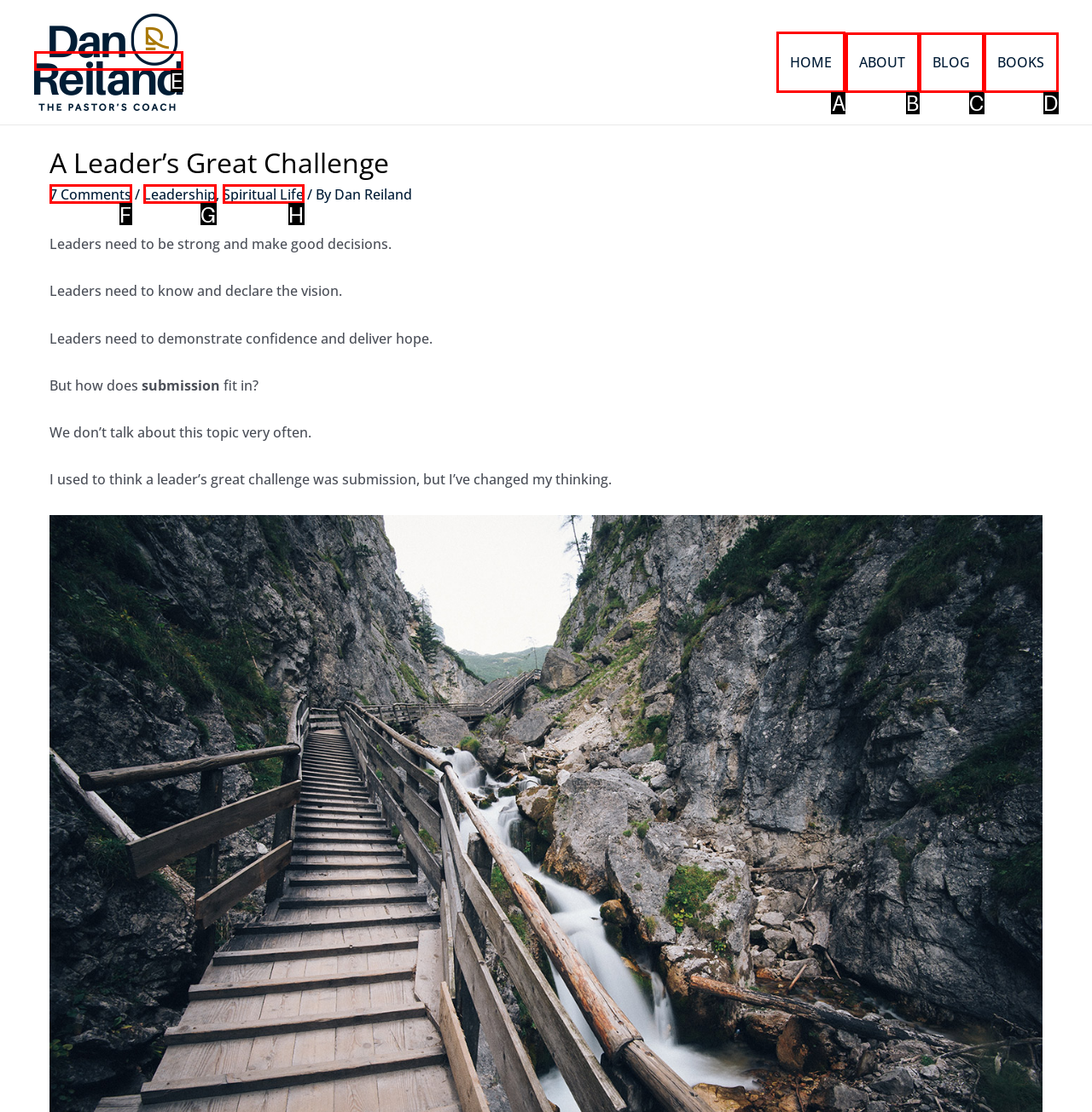For the task "Click on the 'HOME' link", which option's letter should you click? Answer with the letter only.

A